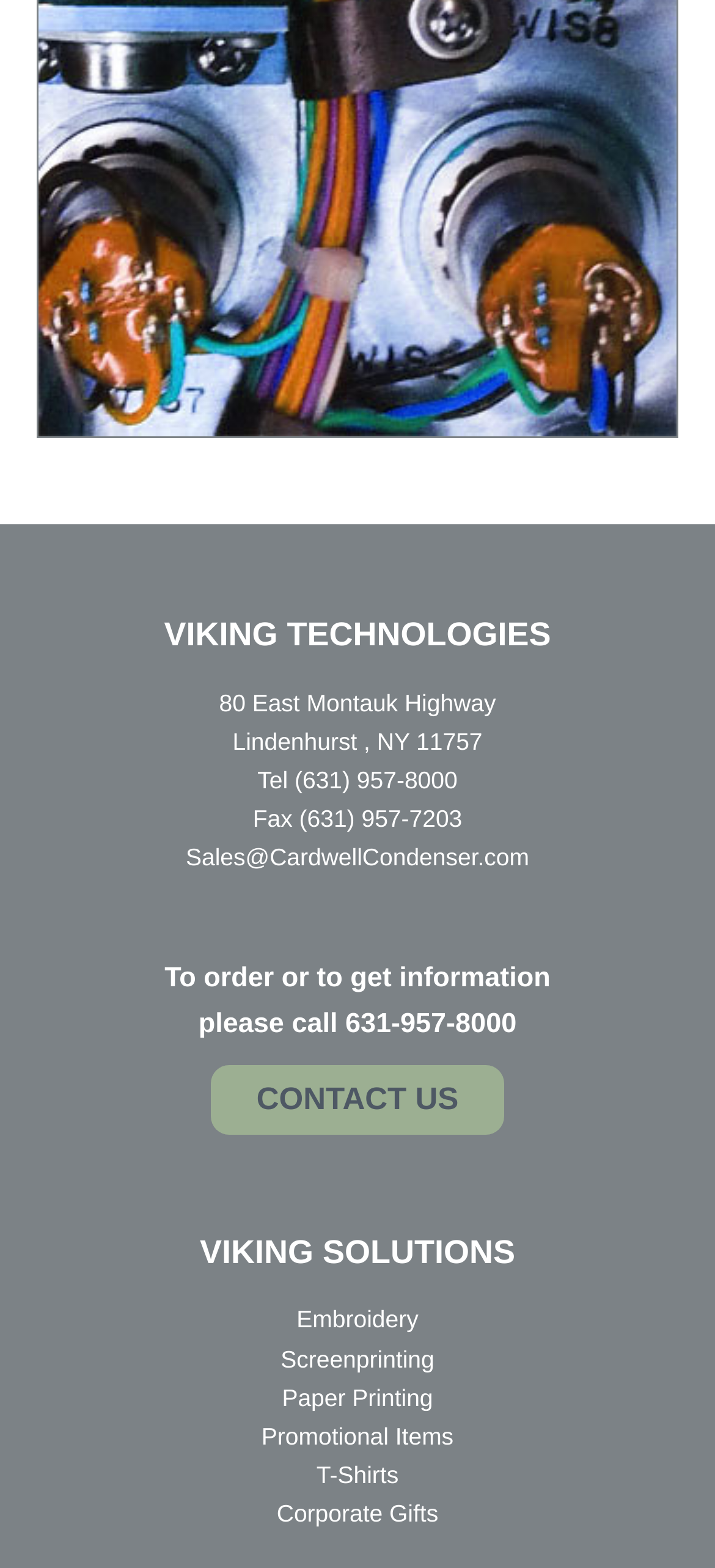Respond to the following question with a brief word or phrase:
What is the email address for sales inquiries?

Sales@CardwellCondenser.com